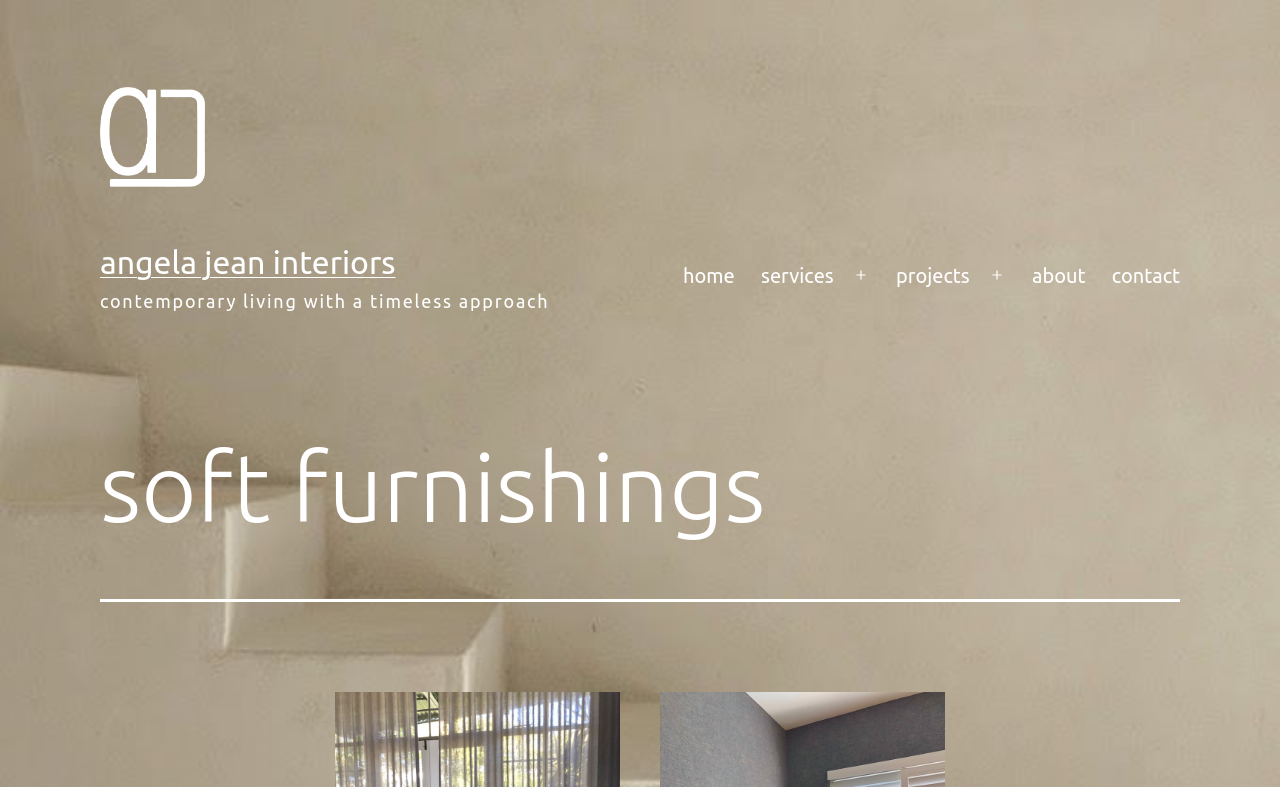Locate the bounding box coordinates of the UI element described by: "angela jean interiors". The bounding box coordinates should consist of four float numbers between 0 and 1, i.e., [left, top, right, bottom].

[0.078, 0.31, 0.309, 0.356]